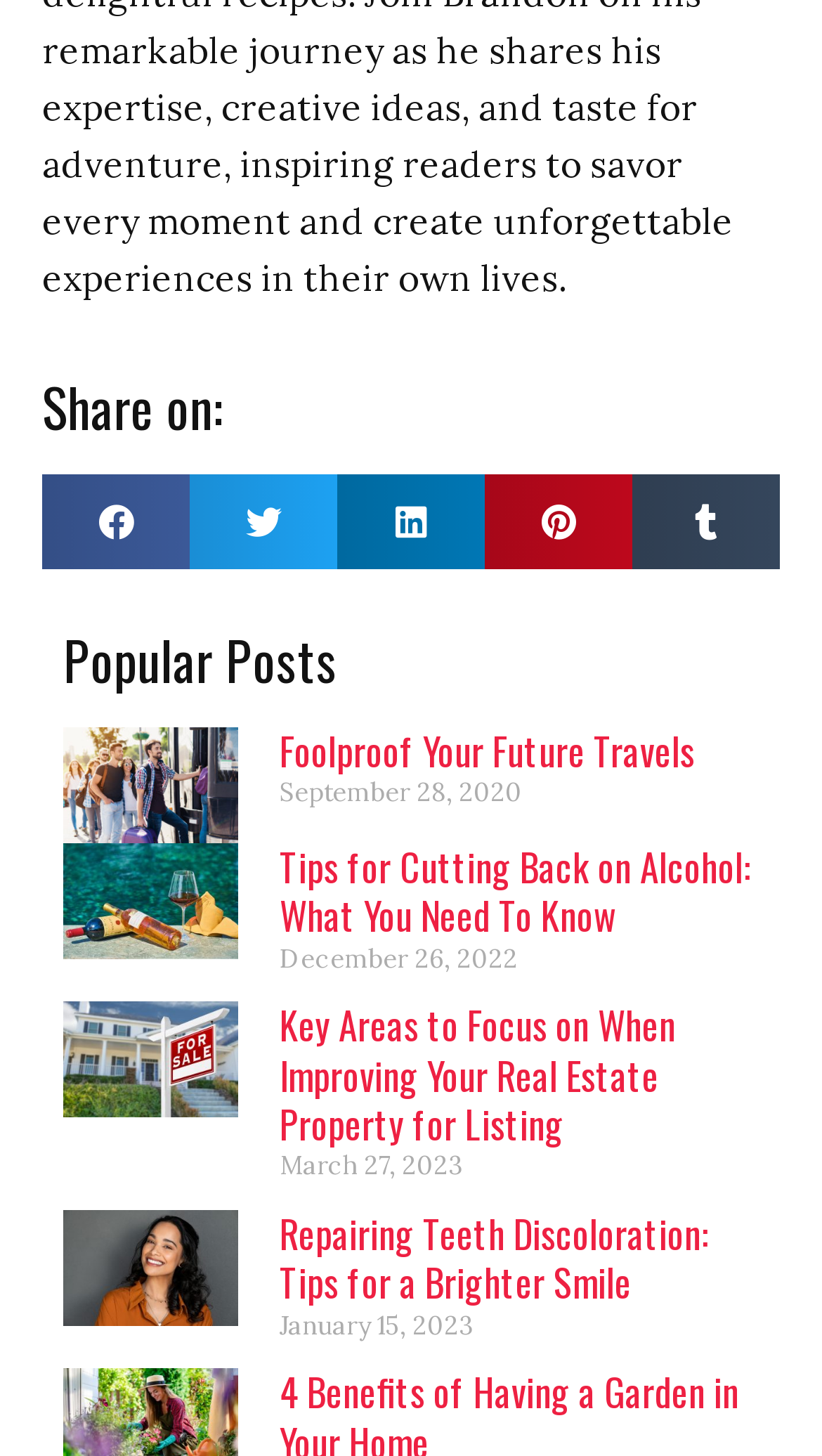Locate the bounding box of the UI element with the following description: "aria-label="Share on facebook"".

[0.051, 0.325, 0.231, 0.391]